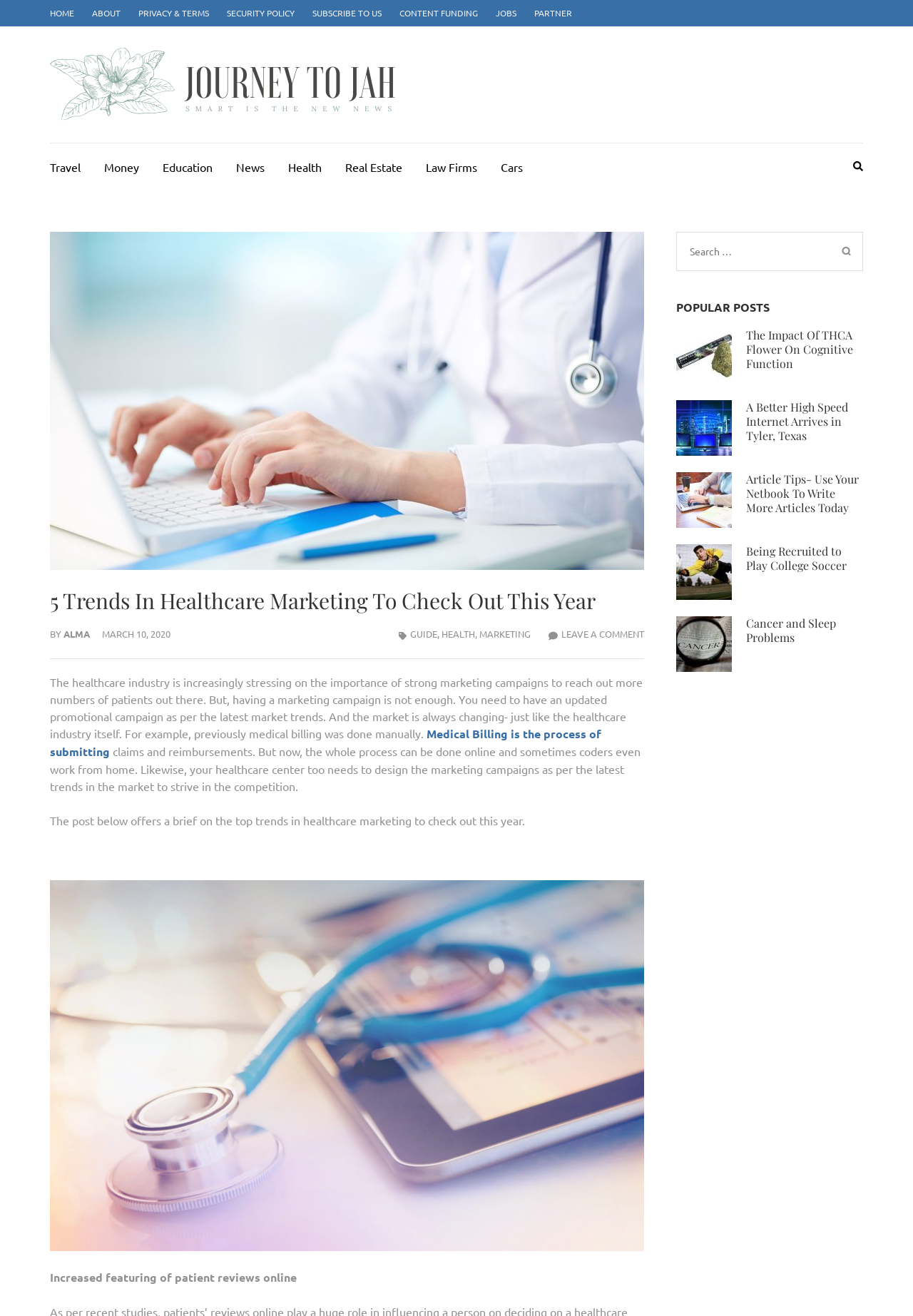What is the category of the article?
Answer the question with detailed information derived from the image.

The category of the article can be determined by looking at the tags or categories associated with the article. In this case, the category is 'Health' which is mentioned in the article header.